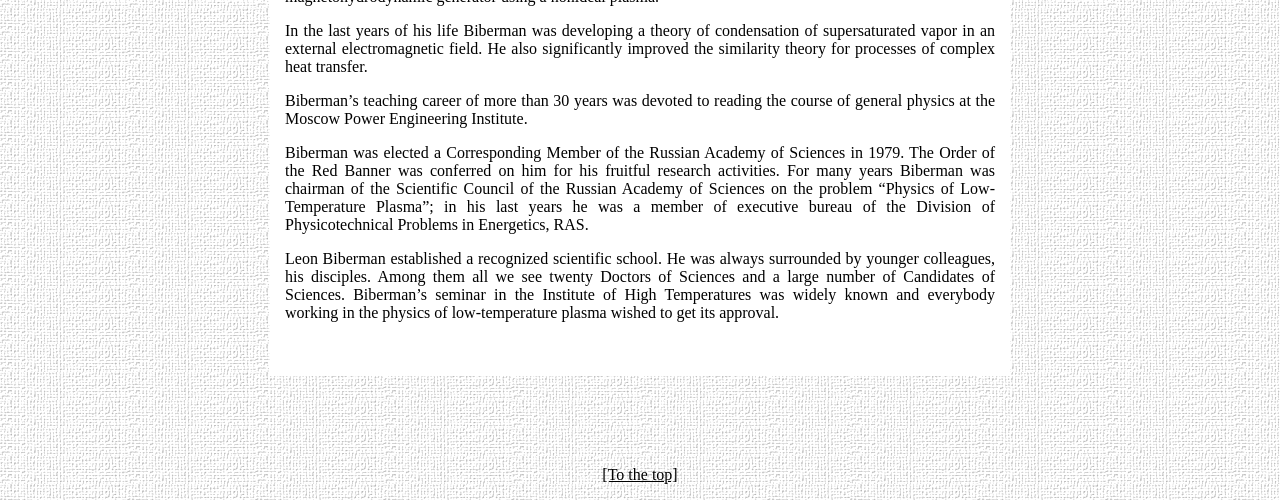Bounding box coordinates should be provided in the format (top-left x, top-left y, bottom-right x, bottom-right y) with all values between 0 and 1. Identify the bounding box for this UI element: [To the top]

[0.471, 0.932, 0.529, 0.966]